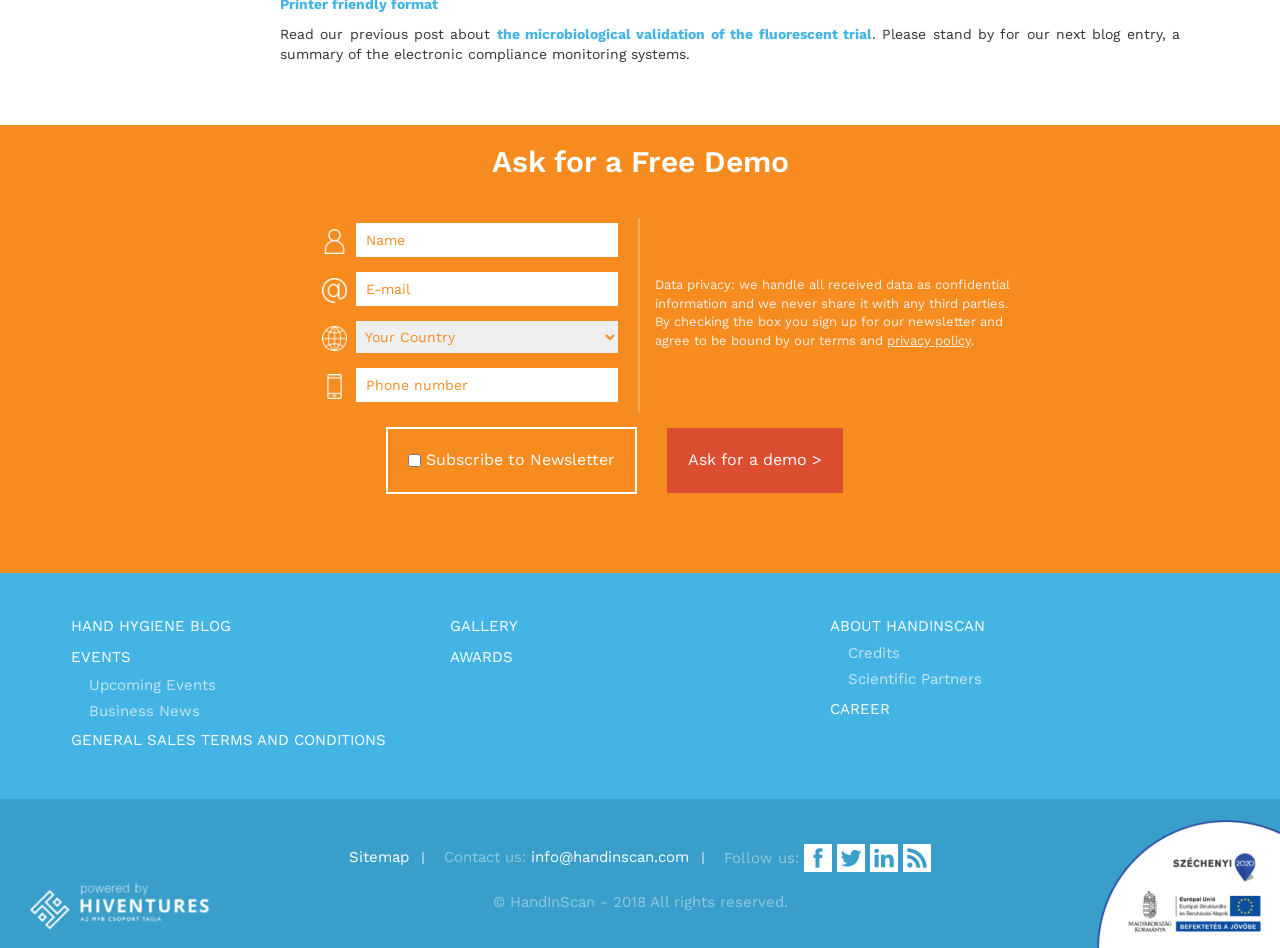Find and indicate the bounding box coordinates of the region you should select to follow the given instruction: "Ask for a free demo".

[0.521, 0.452, 0.659, 0.52]